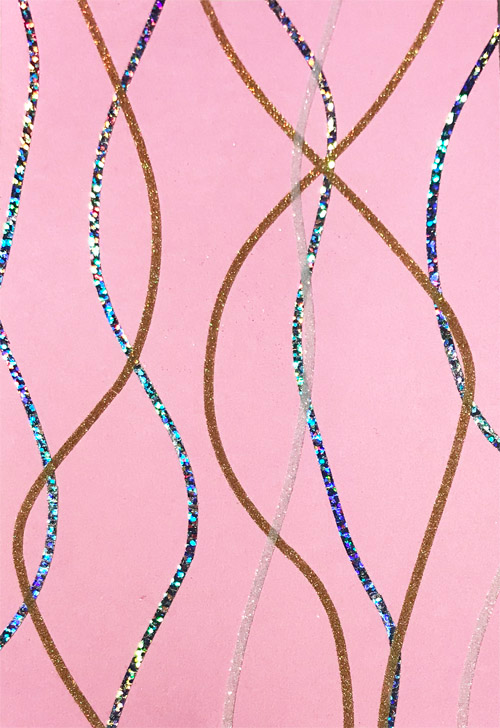Give a concise answer using only one word or phrase for this question:
What is the purpose of the adhesives in the craft technique?

To apply glitter